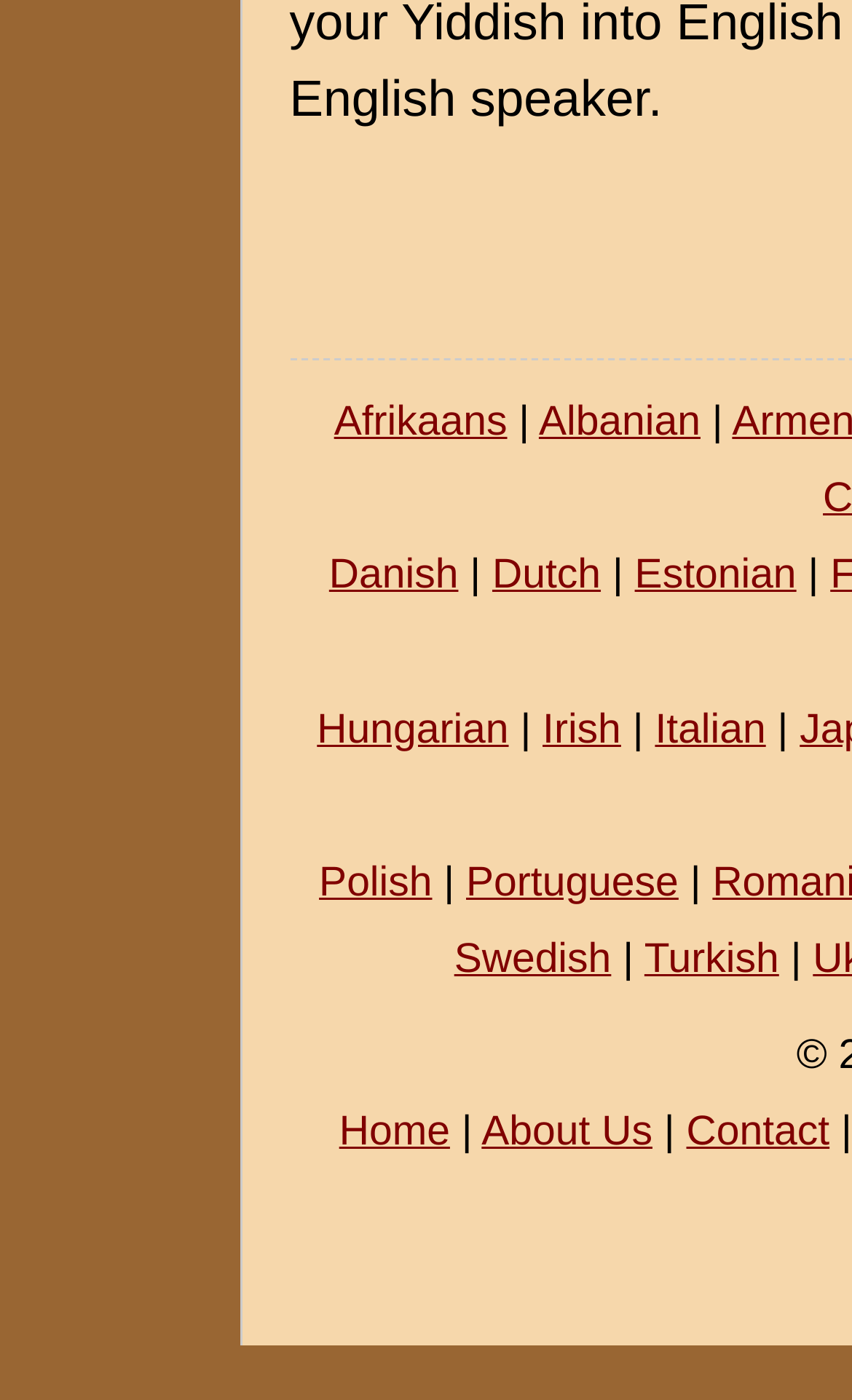Give a one-word or phrase response to the following question: What is the purpose of the '|' symbol?

Separator